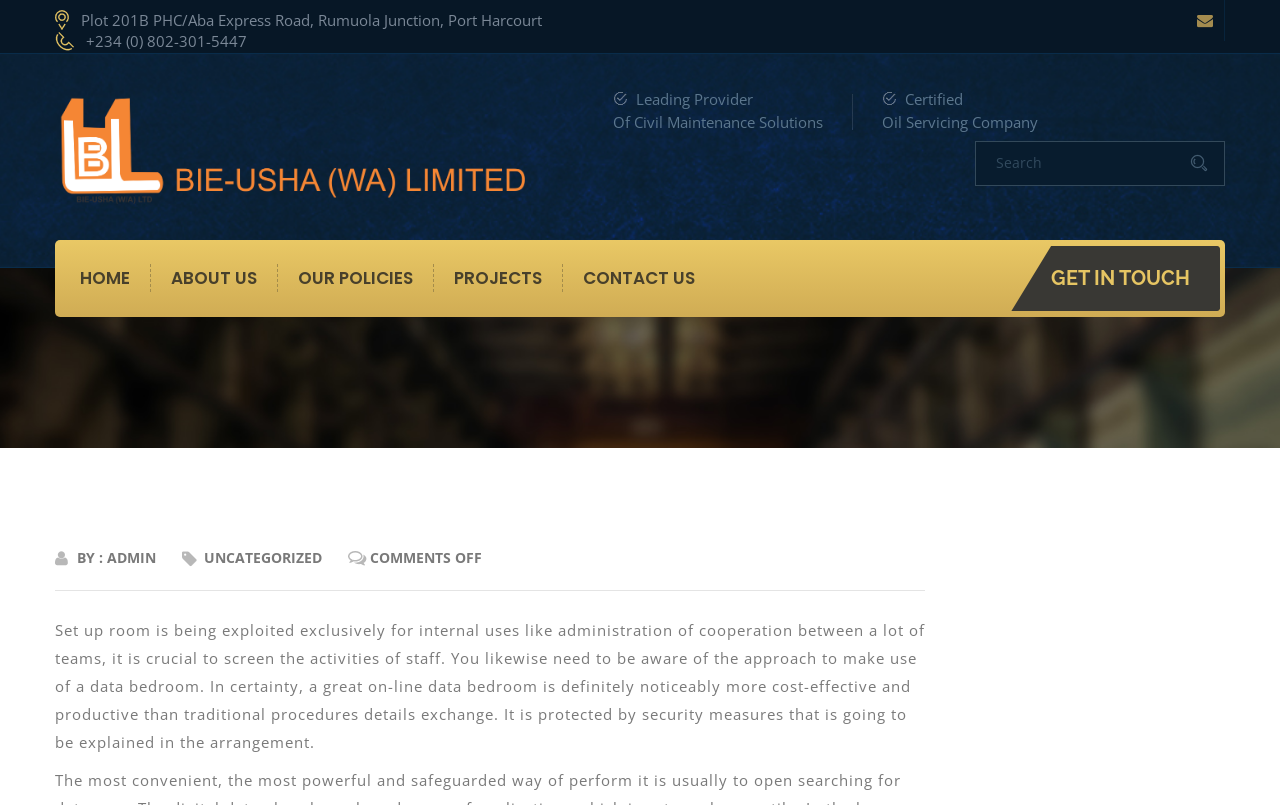What is the company's phone number?
Look at the image and answer the question with a single word or phrase.

+234 (0) 802-301-5447